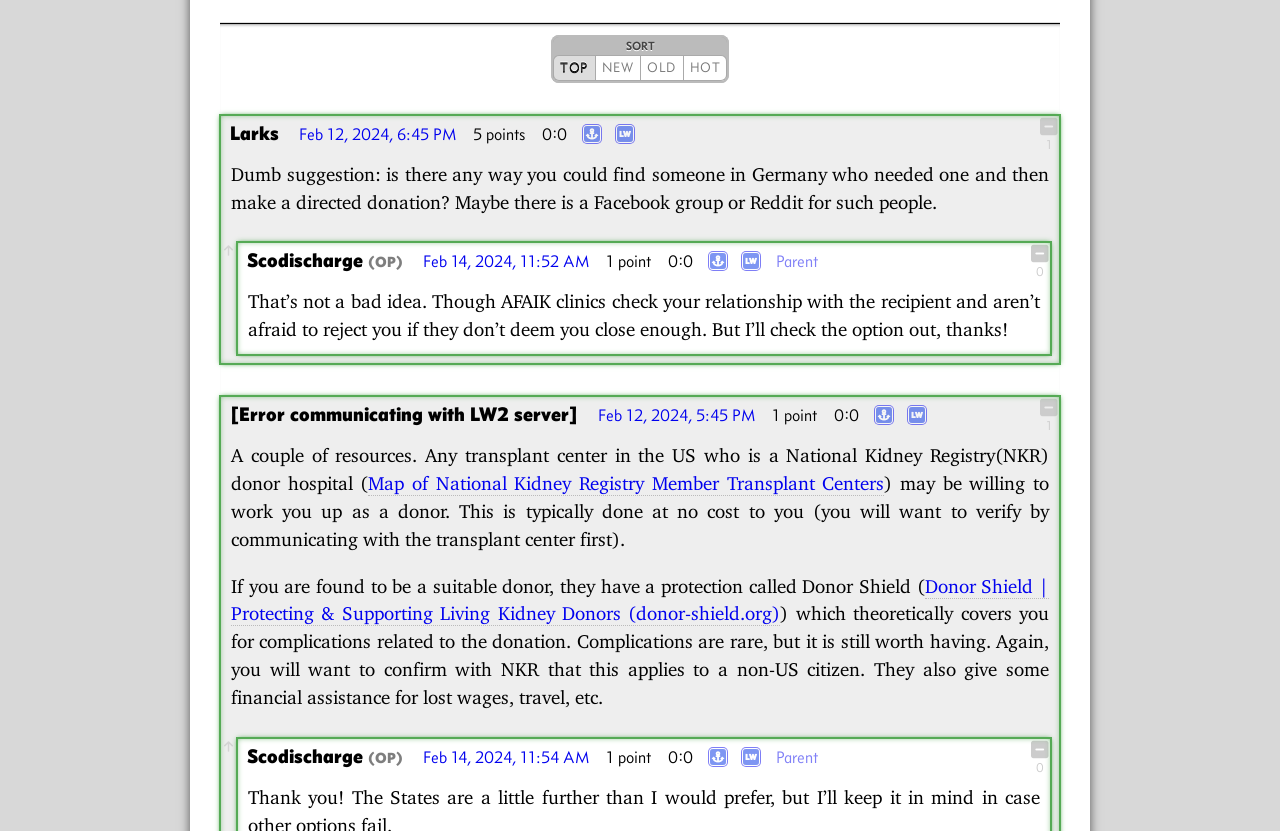Answer briefly with one word or phrase:
What is the purpose of Donor Shield?

Protecting & Supporting Living Kidney Donors